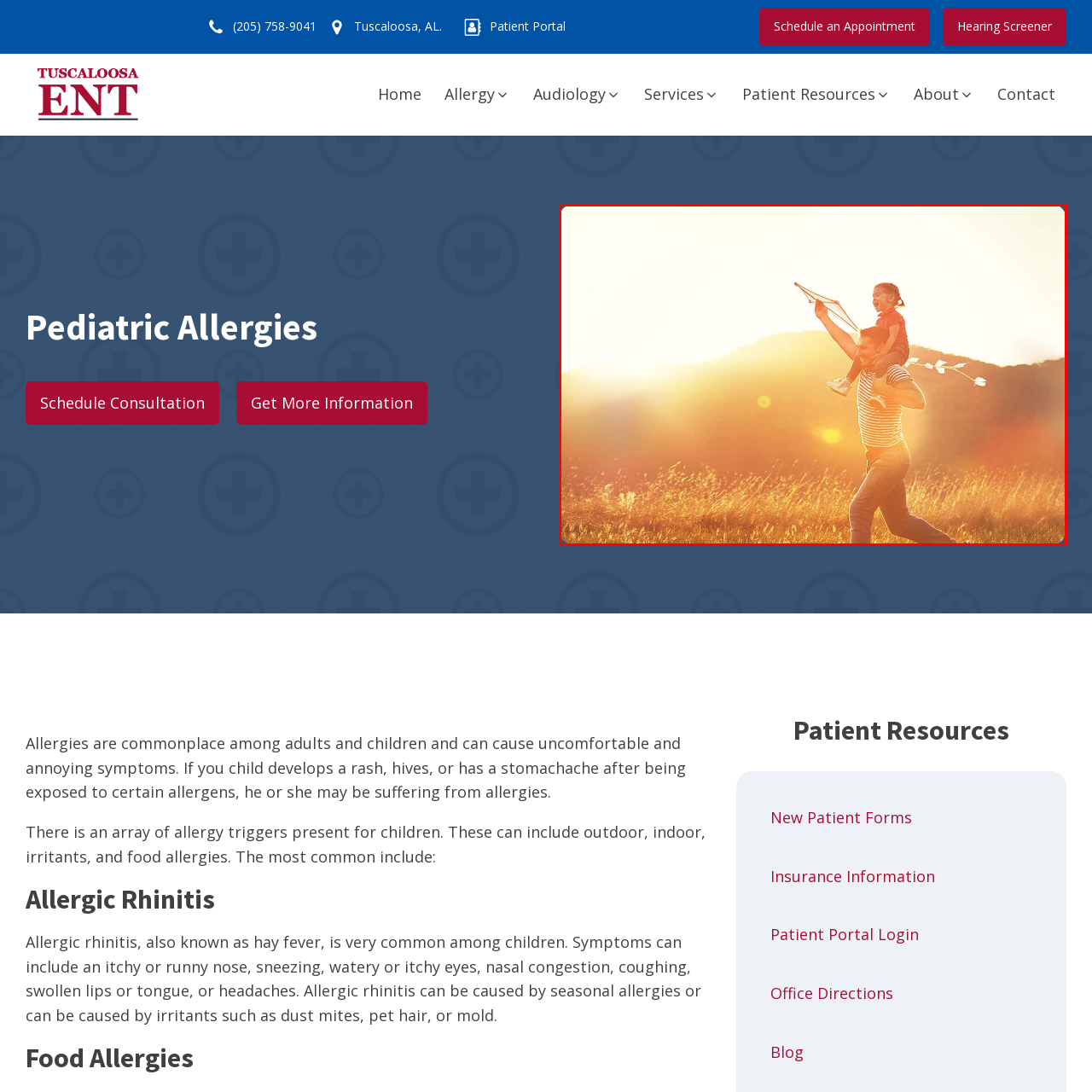Generate a meticulous caption for the image that is highlighted by the red boundary line.

In a warm, golden glow of sunset, a joyful moment unfolds in a serene outdoor setting. A father, exuberantly running with a broad smile, carries his young child on his shoulders. The child, immersed in delight, holds a kite string aloft, embodying a spirit of adventure and playfulness. The backdrop features rolling hills and lush grass, kissed by the soft light of dusk, creating a picturesque scene of family bonding and carefree fun. This image captures the essence of togetherness, innocence, and the simple joys of life, evoking feelings of happiness and nostalgia.